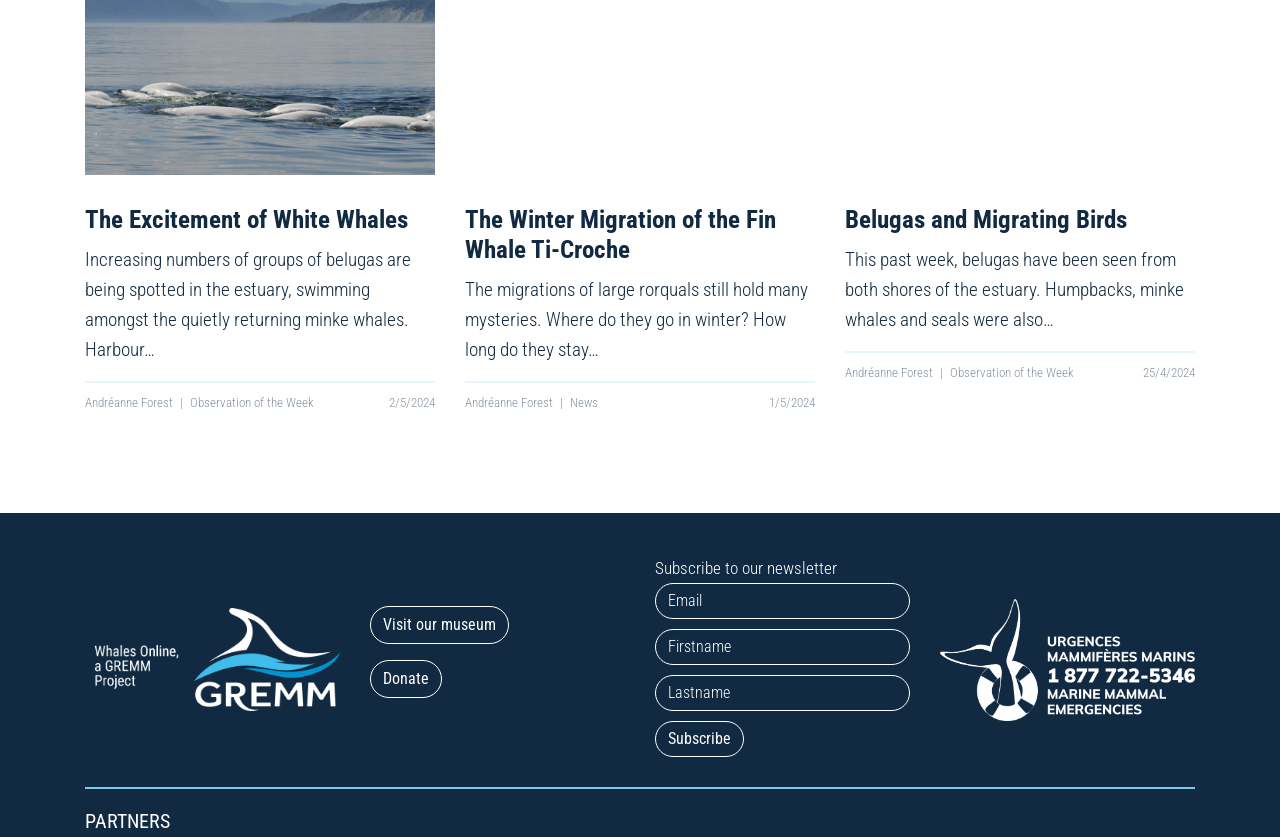How many articles are on the webpage?
Refer to the image and respond with a one-word or short-phrase answer.

3